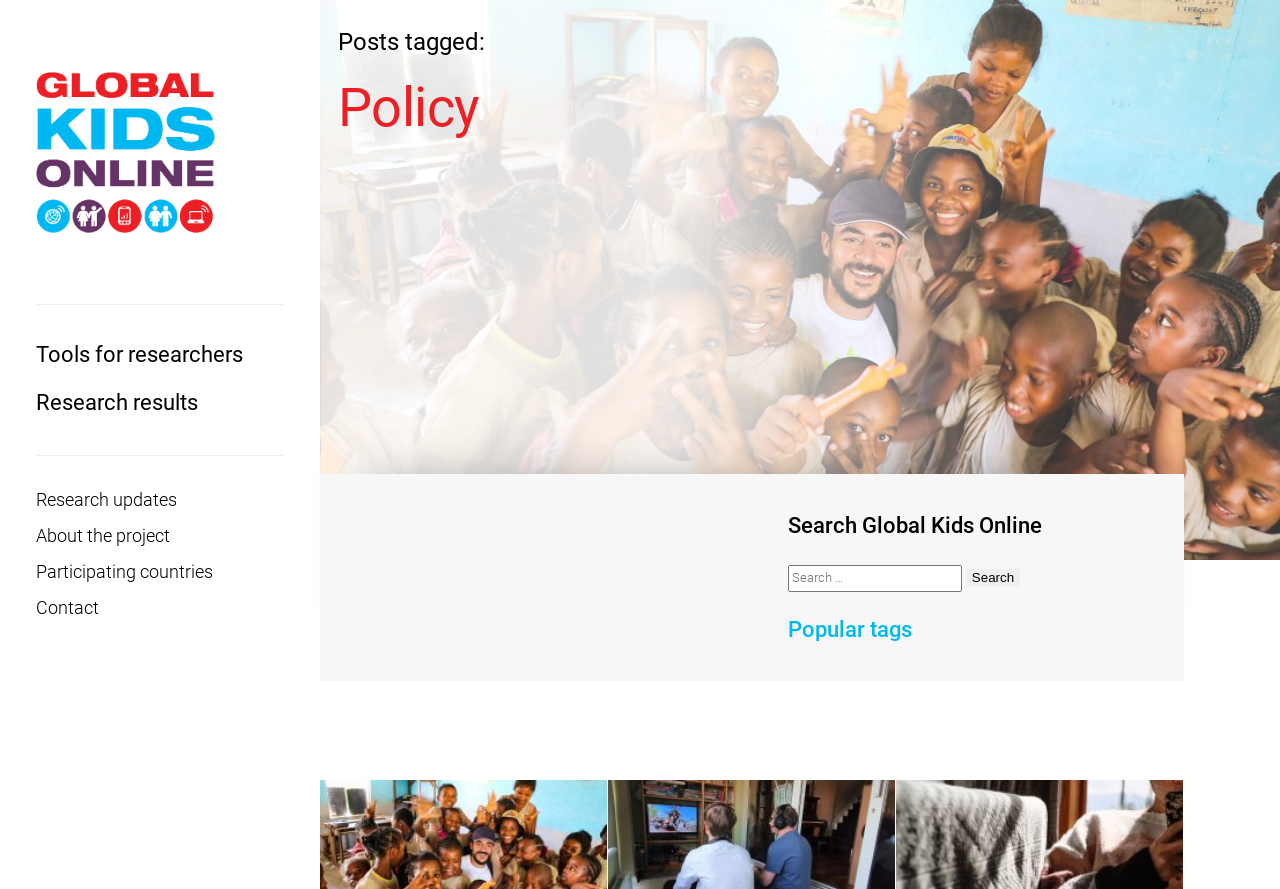Carefully examine the image and provide an in-depth answer to the question: What is the tag displayed below the 'Posts tagged:' heading?

The 'Posts tagged:' heading is located at [0.264, 0.03, 0.911, 0.064], and below it is a heading 'Policy' at [0.264, 0.091, 0.911, 0.152], indicating that the tag displayed is 'Policy'.